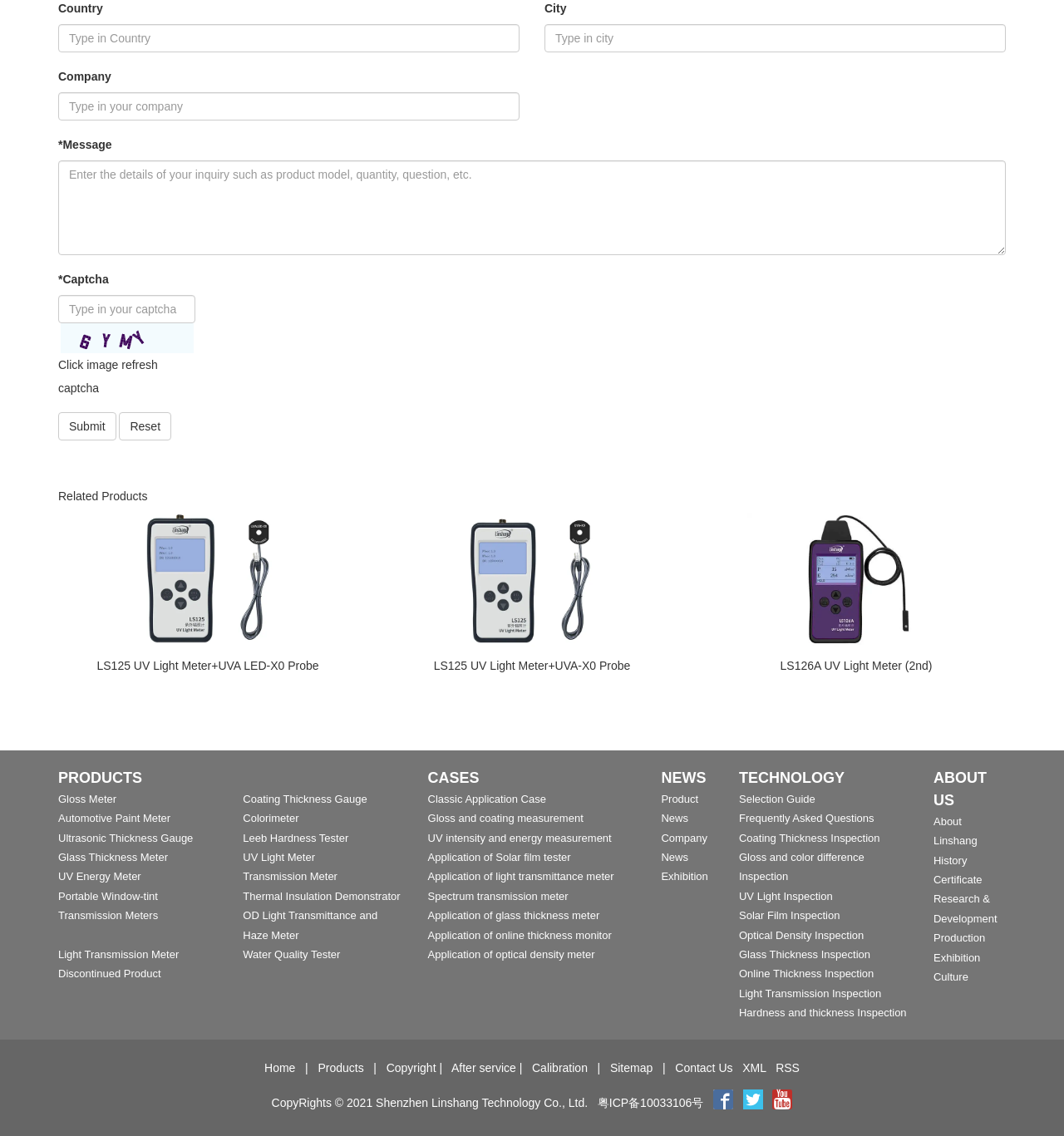Locate the bounding box coordinates of the clickable element to fulfill the following instruction: "Type in country". Provide the coordinates as four float numbers between 0 and 1 in the format [left, top, right, bottom].

[0.055, 0.021, 0.488, 0.046]